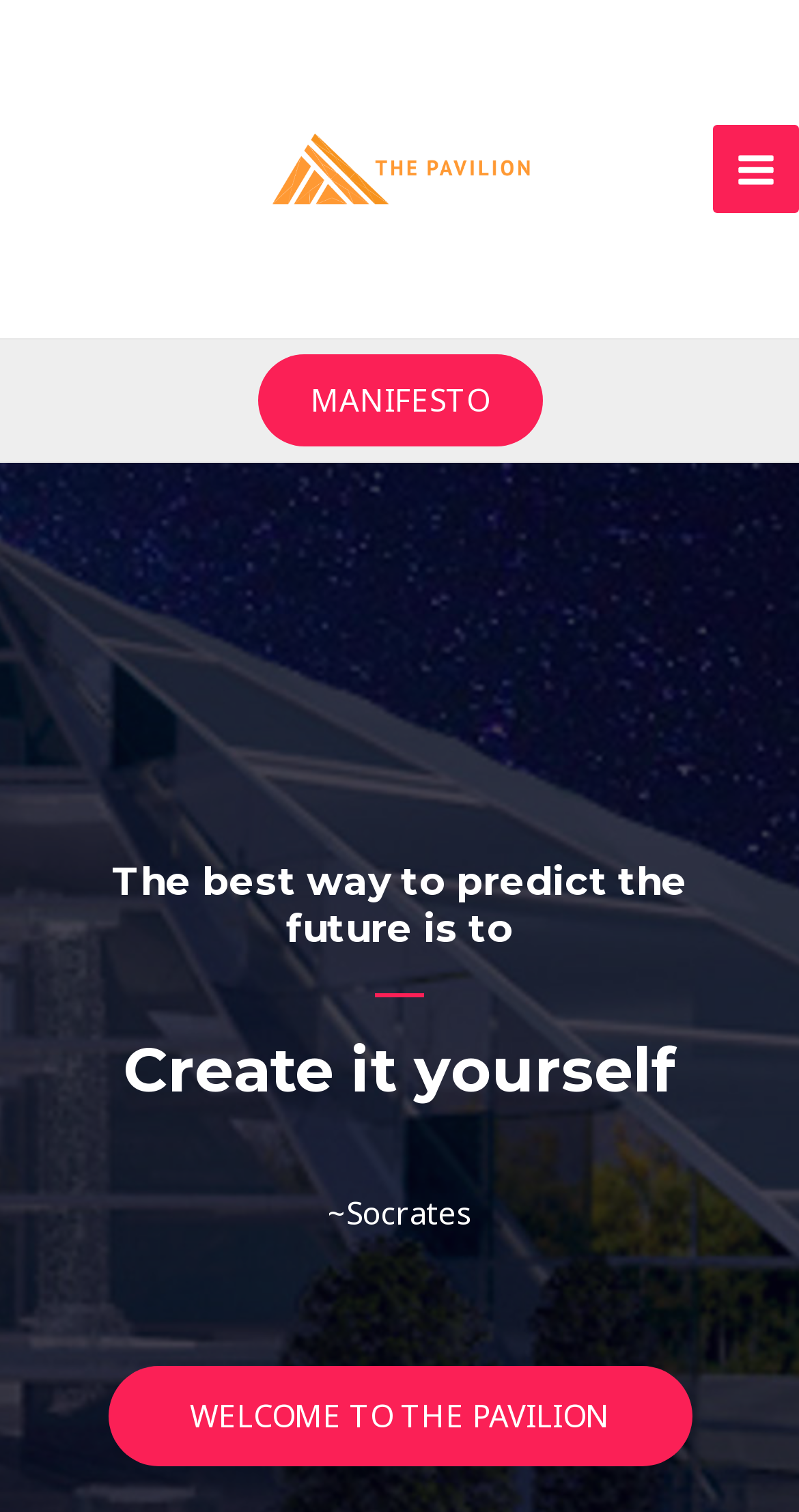Please answer the following question using a single word or phrase: 
What is the purpose of the 'WELCOME TO THE PAVILION' button?

To welcome users